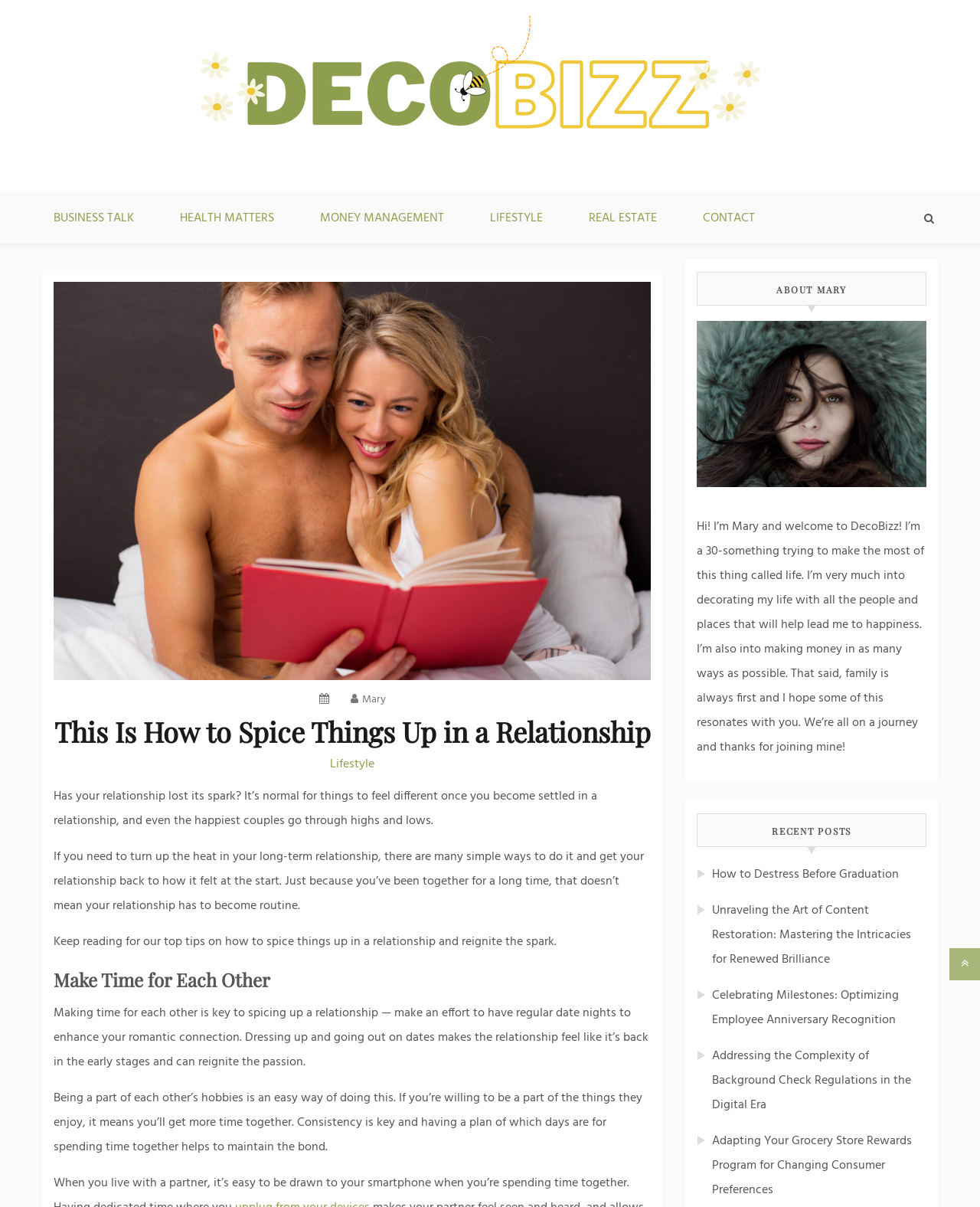Give a one-word or short phrase answer to this question: 
What is the purpose of regular date nights?

To enhance romantic connection